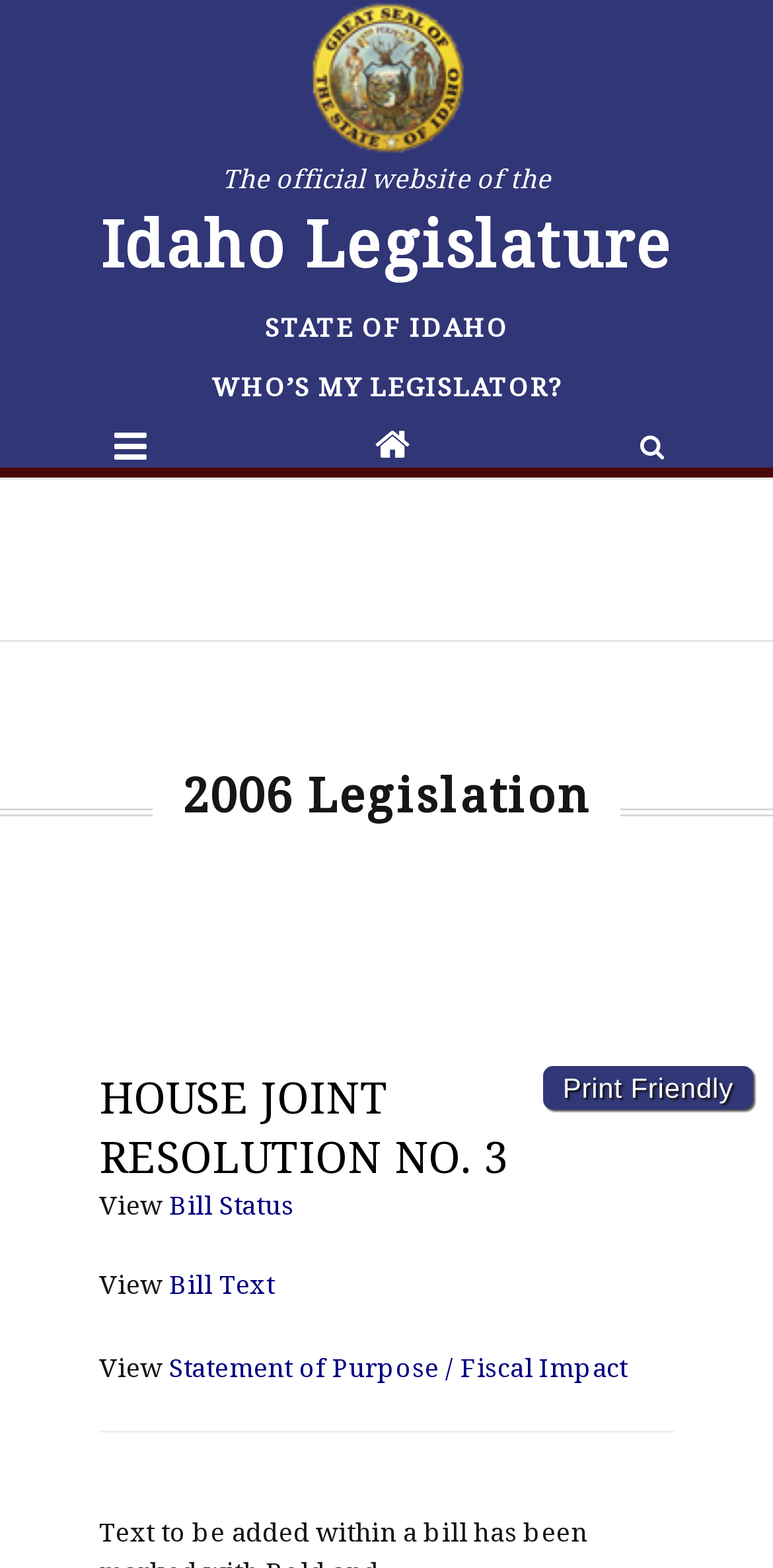Elaborate on the webpage's design and content in a detailed caption.

The webpage is about House Joint Resolution No. 3 of the Idaho State Legislature. At the top, there is a link to the official website of the Idaho Legislature, accompanied by an image. Below this, there is a heading that reads "Idaho Legislature". 

On the left side, there are three links: "STATE OF IDAHO", "WHO’S MY LEGISLATOR?", and two icons represented by "\uf015" and "\uf002". 

Further down, there is a heading that reads "2006 Legislation". Below this, there are several links and text elements related to House Joint Resolution No. 3, including "Print Friendly", a heading with the resolution's title, and links to "View Bill Status", "View Bill Text", and "Statement of Purpose / Fiscal Impact". 

At the very bottom, there is a horizontal separator line.